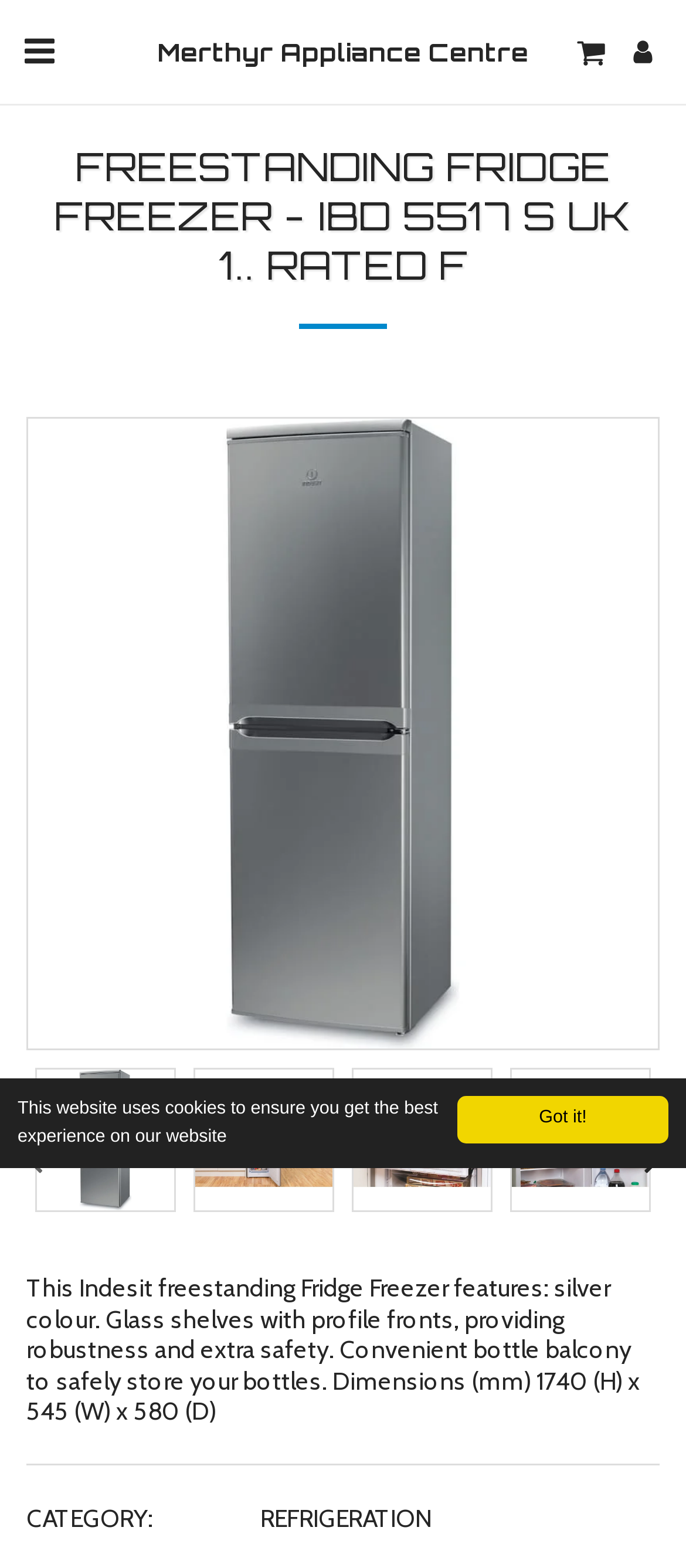Does the fridge freezer have a bottle balcony?
Using the image, provide a concise answer in one word or a short phrase.

Yes